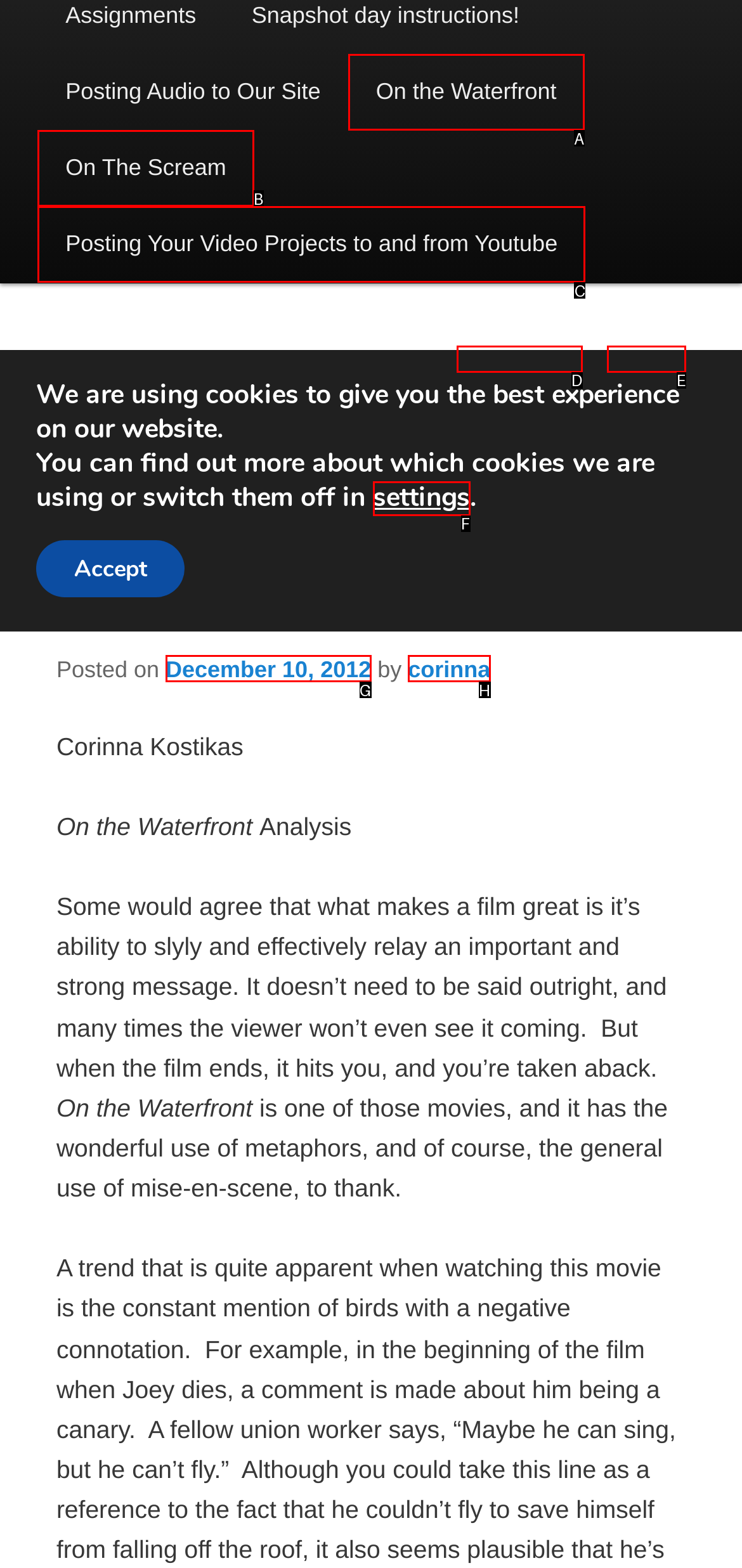Pinpoint the HTML element that fits the description: On the Waterfront
Answer by providing the letter of the correct option.

A